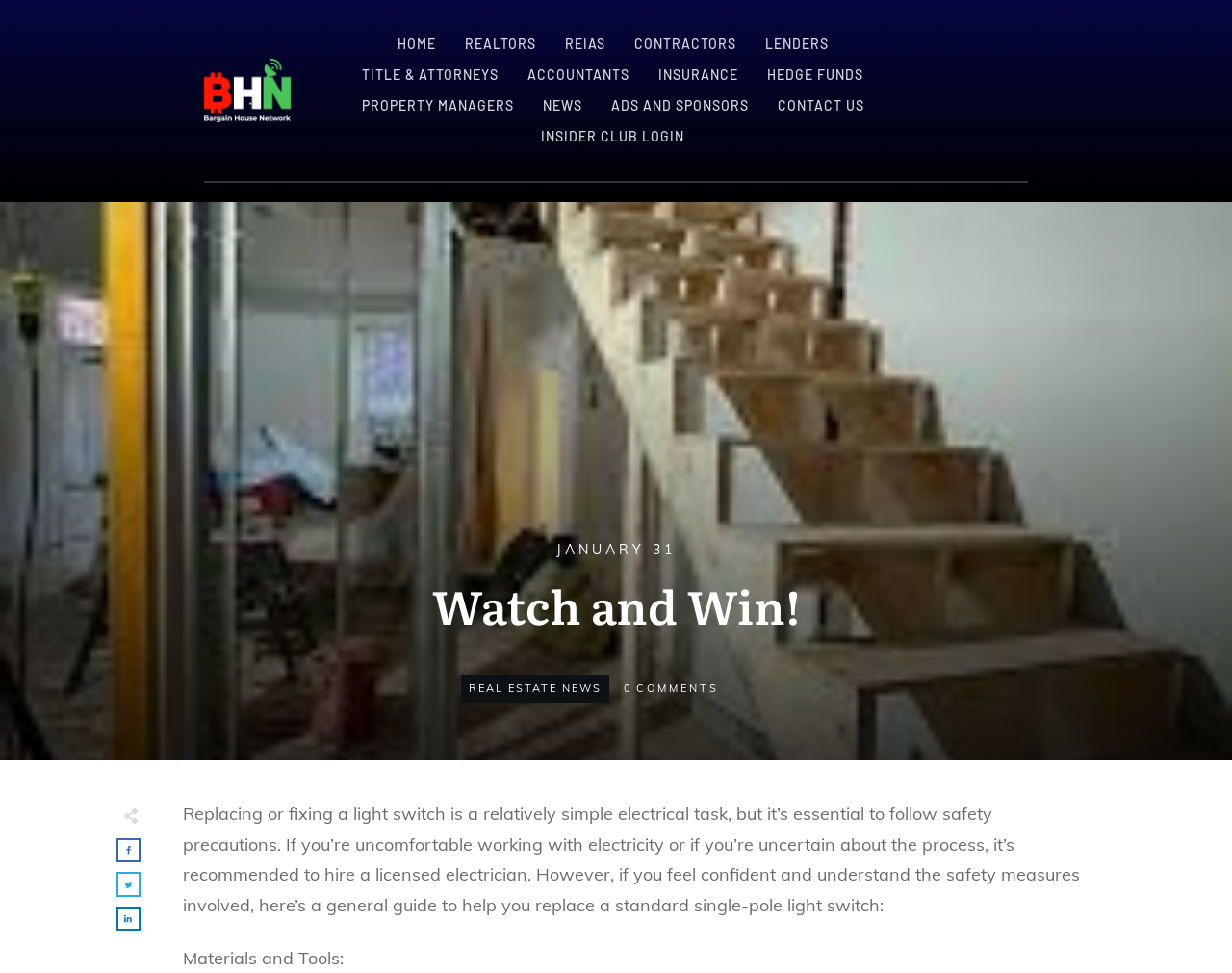What type of professionals are listed in the top navigation menu?
Refer to the image and provide a one-word or short phrase answer.

Real estate professionals